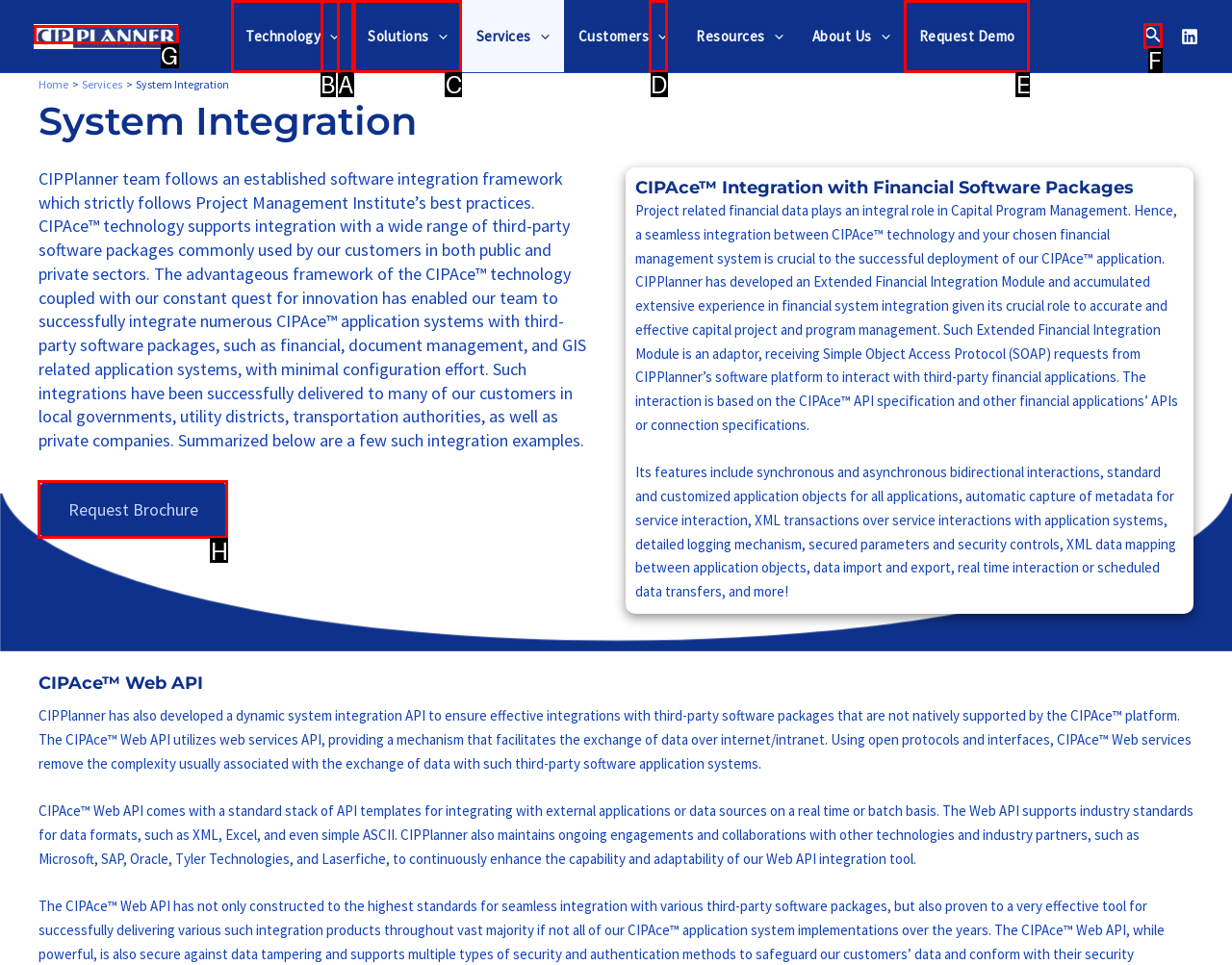Point out the HTML element I should click to achieve the following task: View the Request Brochure link Provide the letter of the selected option from the choices.

H